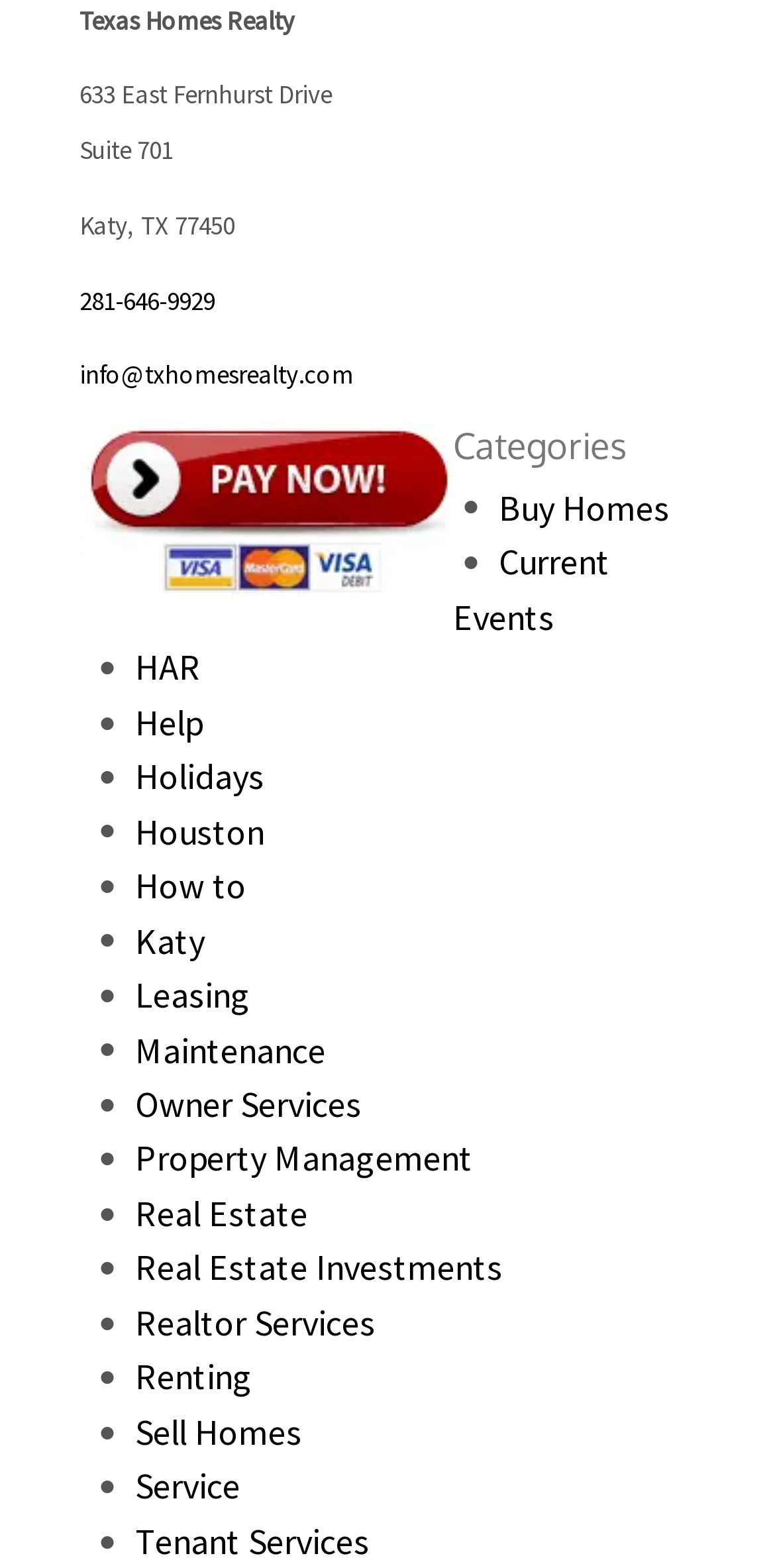What is the phone number? From the image, respond with a single word or brief phrase.

281-646-9929